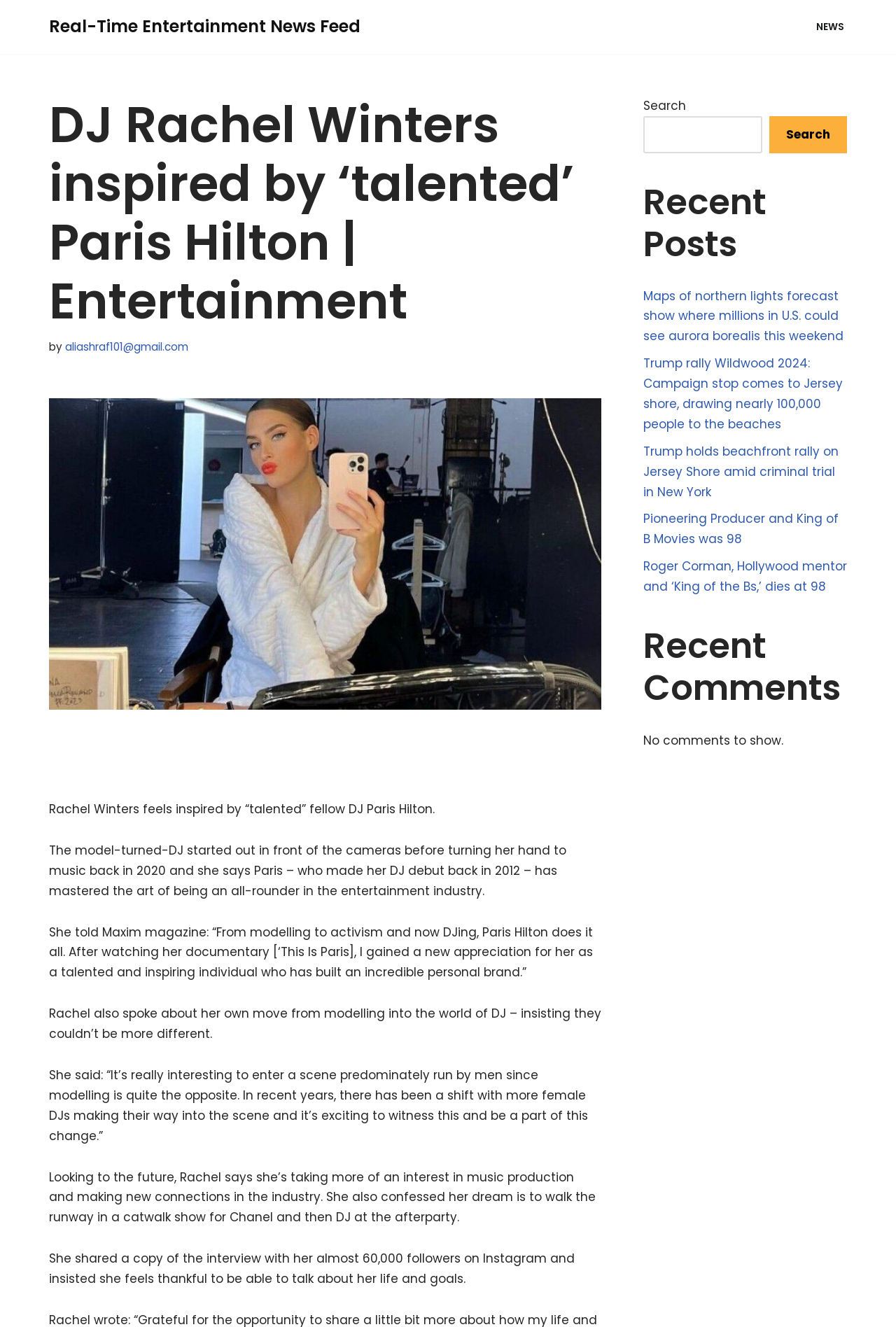What is the occupation of Paris Hilton?
Carefully examine the image and provide a detailed answer to the question.

According to the article, Paris Hilton made her DJ debut back in 2012, and Rachel Winters appreciates her as a talented and inspiring individual who has built an incredible personal brand.